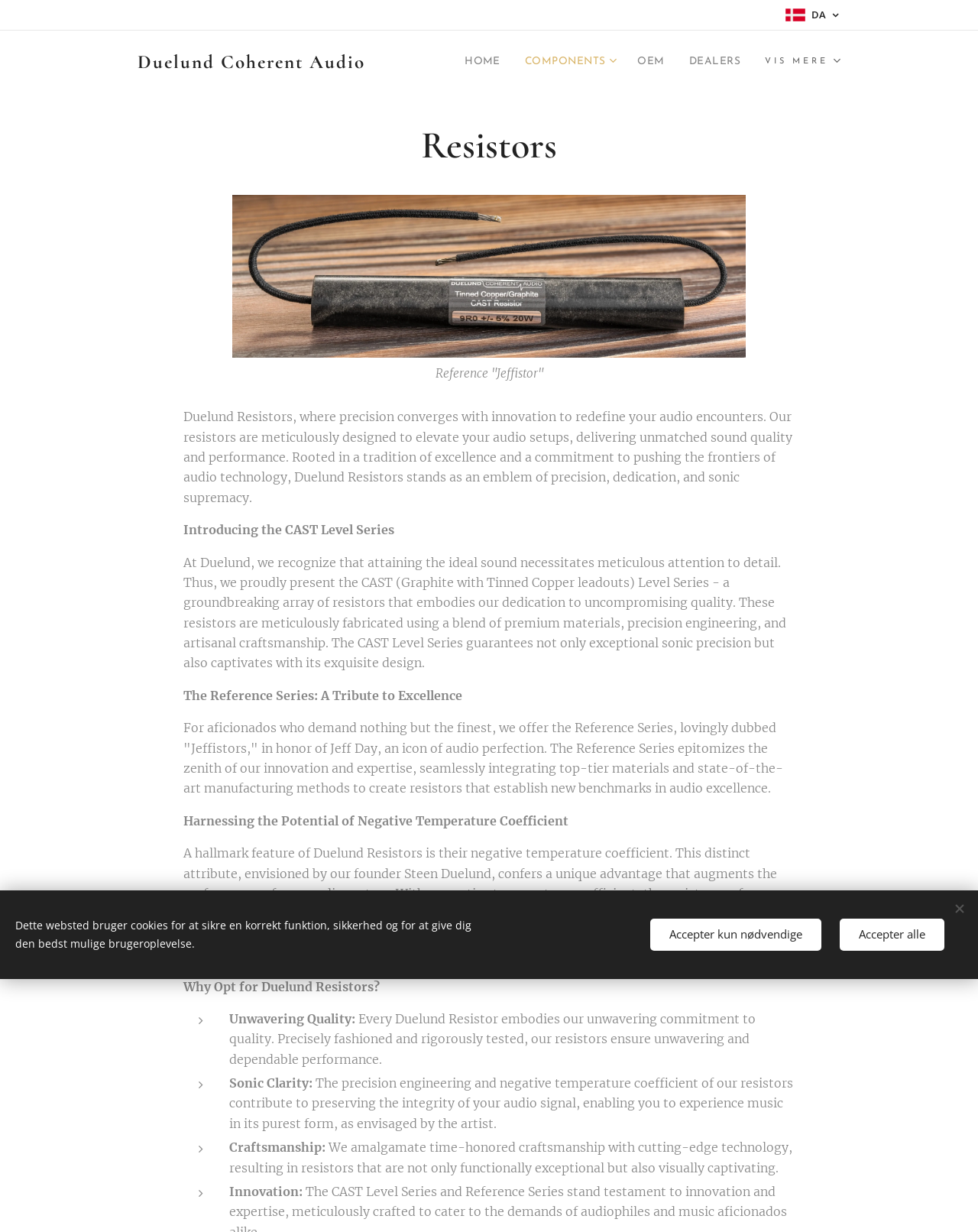What is the material used in the CAST Level Series?
Provide a one-word or short-phrase answer based on the image.

Graphite with Tinned Copper leadouts